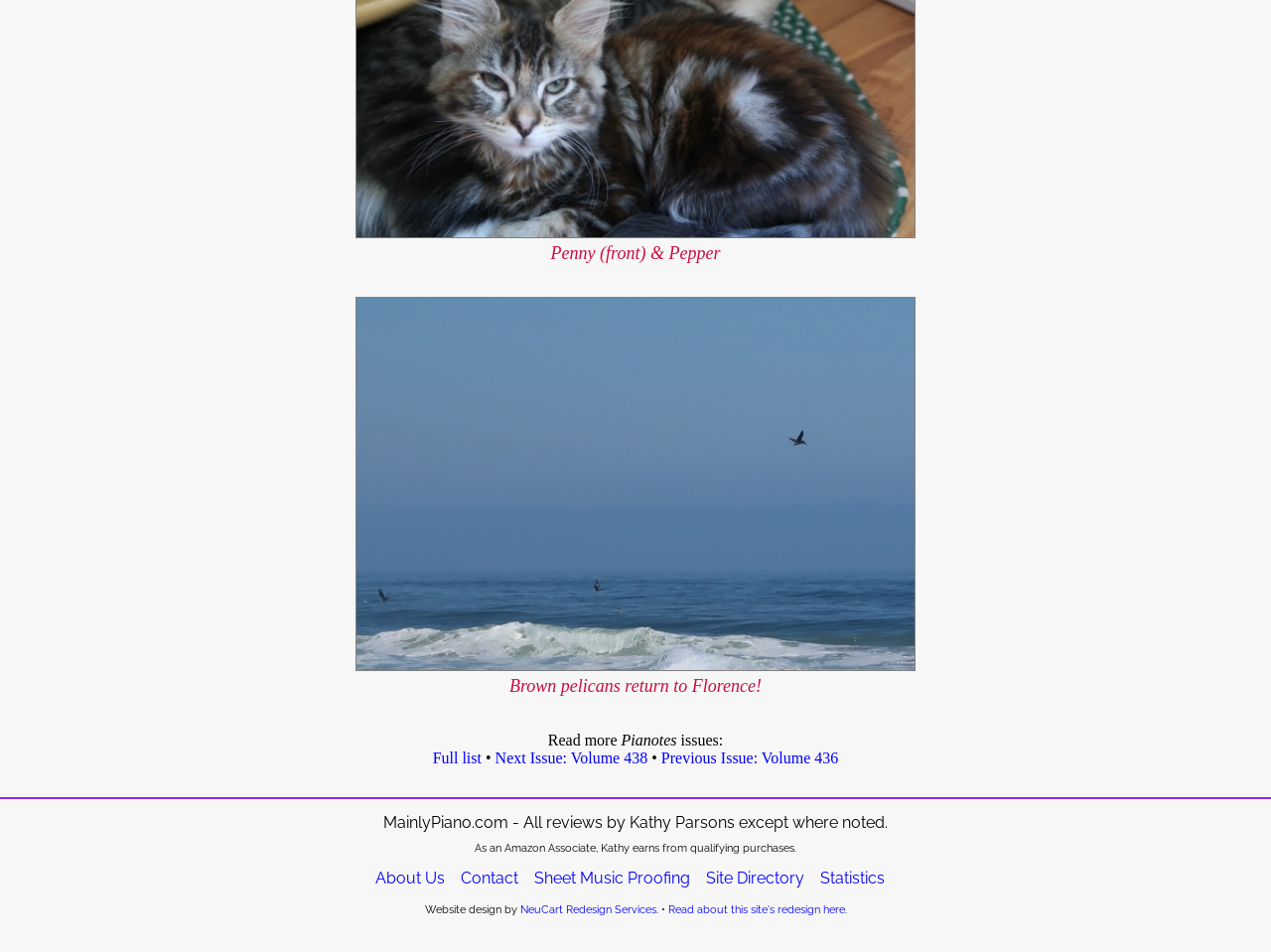Could you please study the image and provide a detailed answer to the question:
What is the name of the pelicans mentioned?

The answer can be found in the StaticText element with the text 'Brown pelicans return to Florence!' which is located at the coordinates [0.401, 0.71, 0.599, 0.731]. This text is likely a headline or title, and it mentions the type of pelicans being referred to.